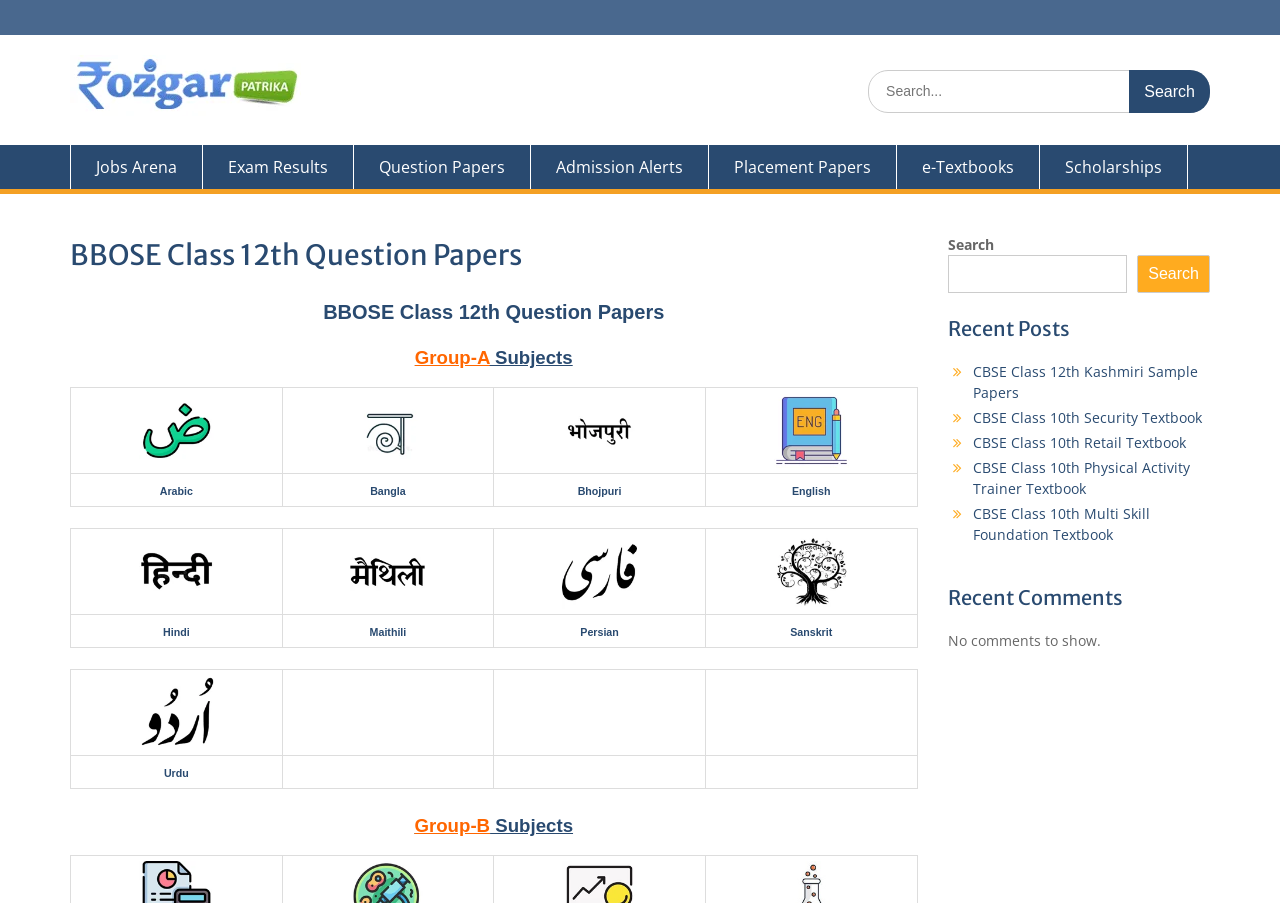Determine and generate the text content of the webpage's headline.

BBOSE Class 12th Question Papers